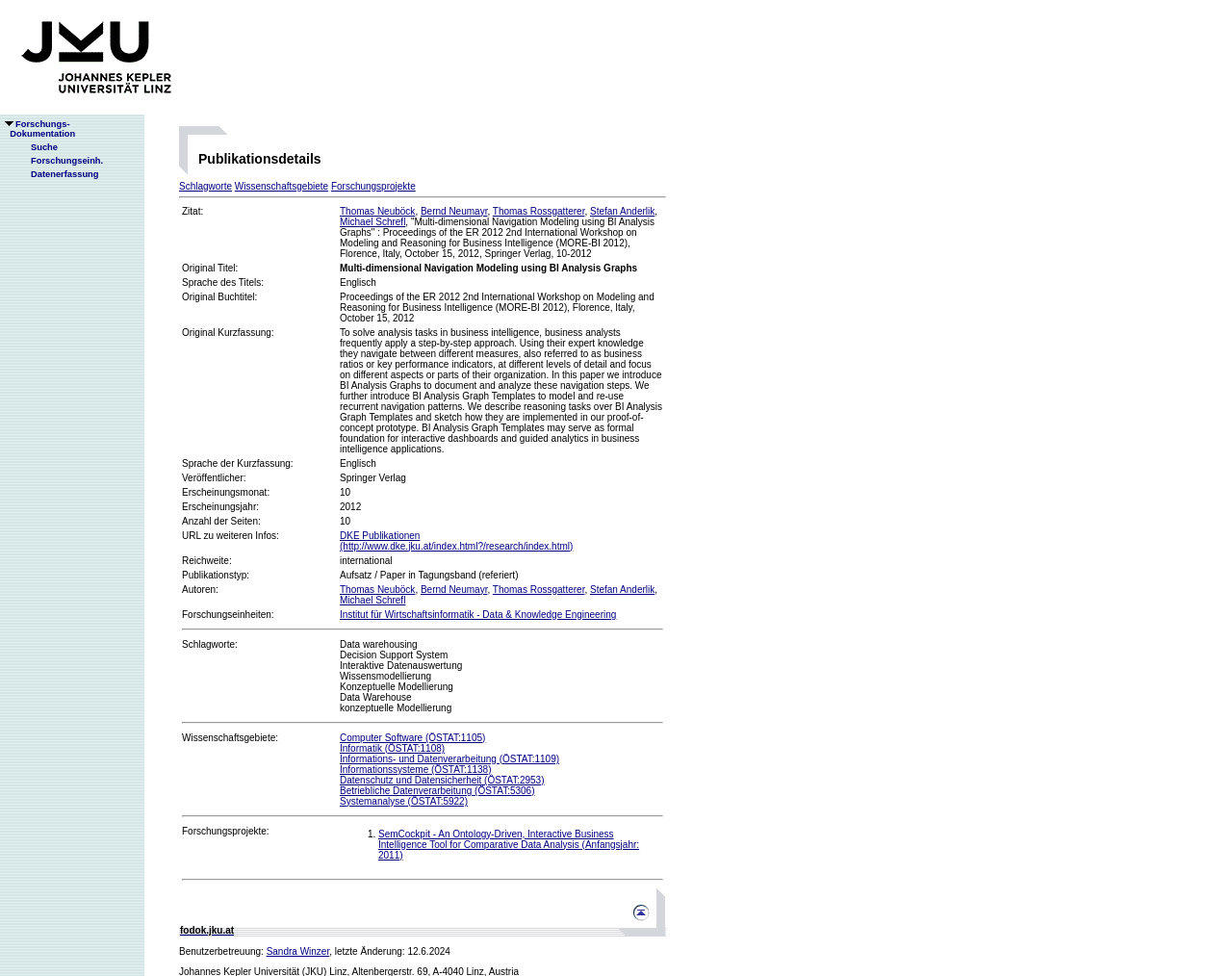Who are the authors of the publication?
Carefully analyze the image and provide a thorough answer to the question.

I found the authors of the publication by looking at the table with the publication details, where the last row has a cell with the label 'Autoren:' and the adjacent cell contains the list of authors.